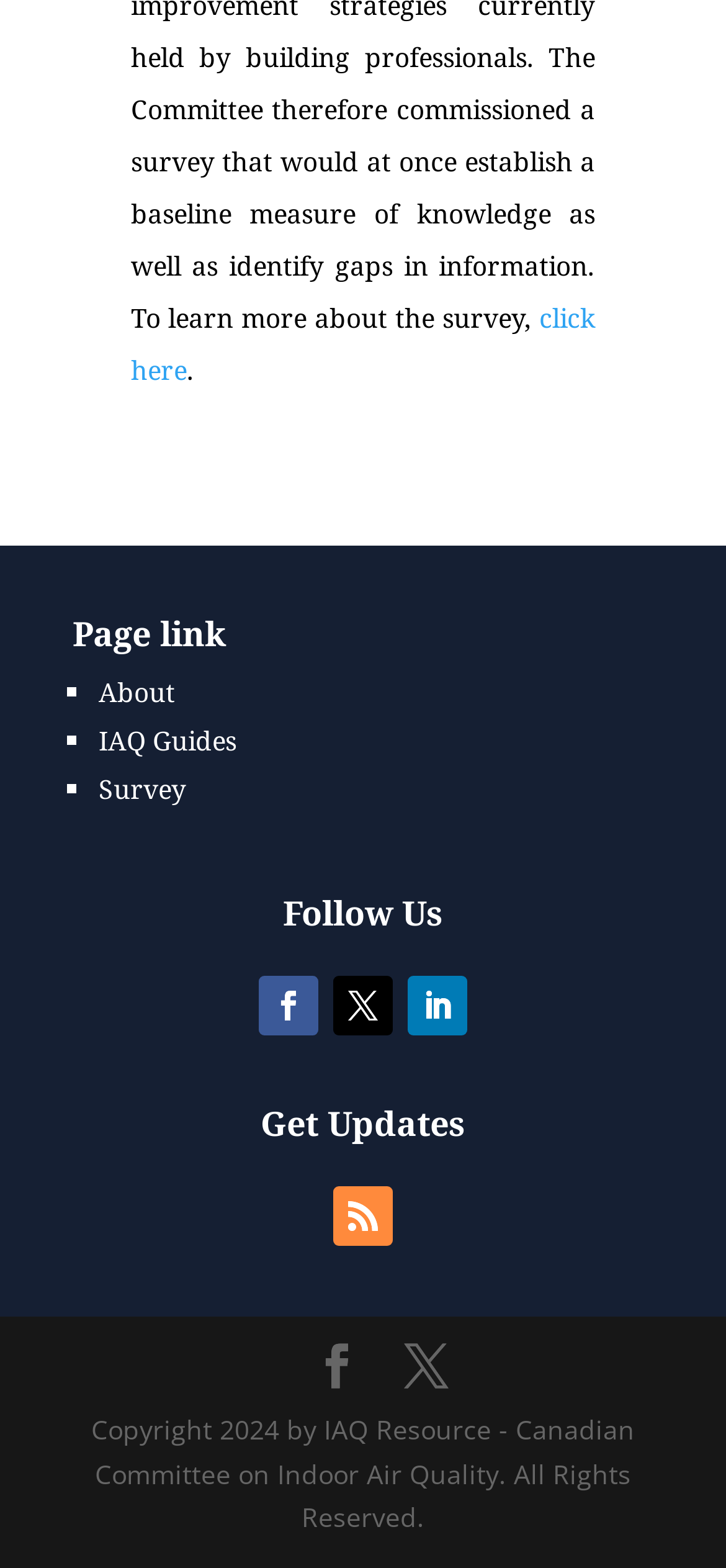Can you provide the bounding box coordinates for the element that should be clicked to implement the instruction: "view IAQ Guides"?

[0.136, 0.461, 0.326, 0.483]